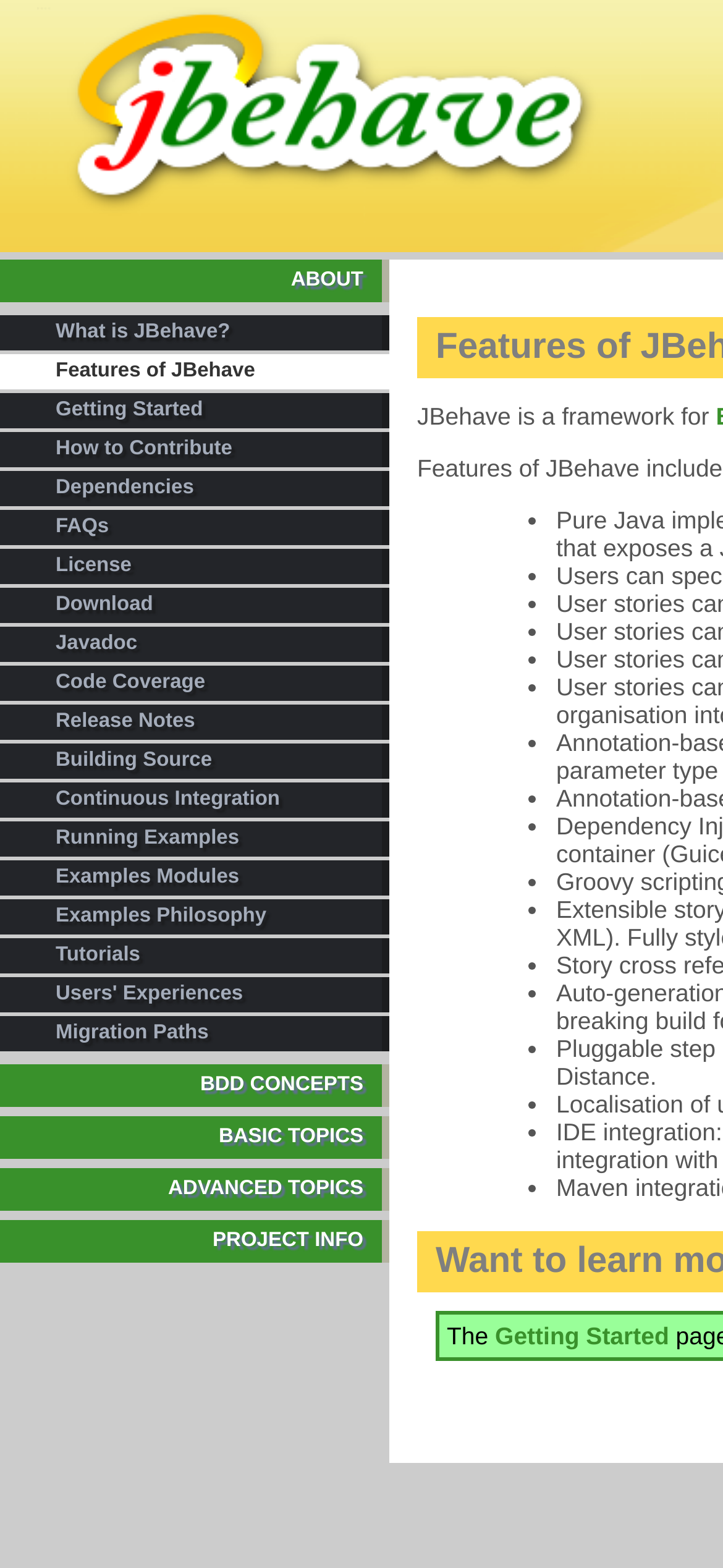Please predict the bounding box coordinates of the element's region where a click is necessary to complete the following instruction: "Check 'PROJECT INFO'". The coordinates should be represented by four float numbers between 0 and 1, i.e., [left, top, right, bottom].

[0.0, 0.778, 0.538, 0.805]